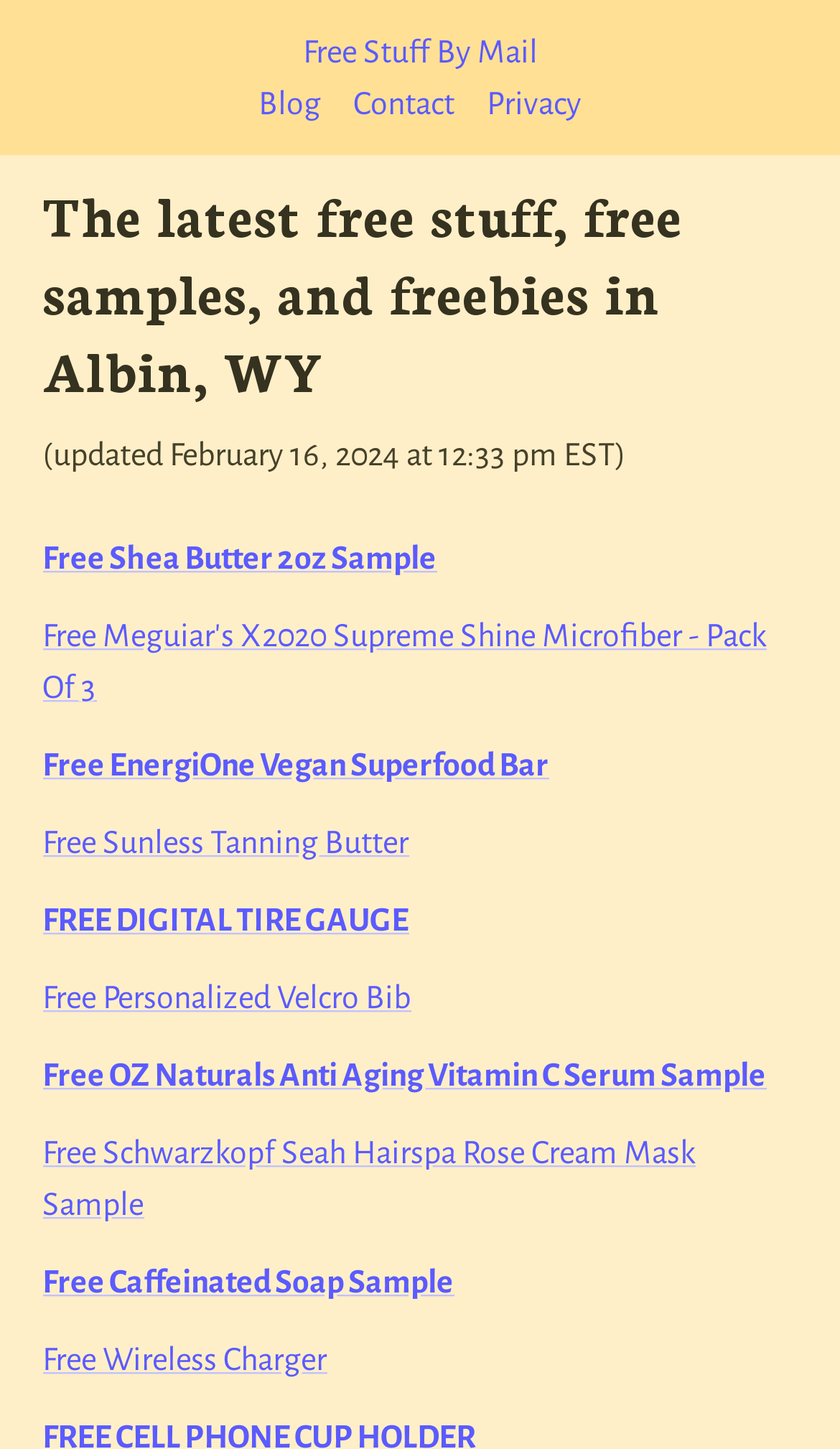Can you show the bounding box coordinates of the region to click on to complete the task described in the instruction: "Check the 'Free Shea Butter 2oz Sample' offer"?

[0.05, 0.373, 0.519, 0.396]